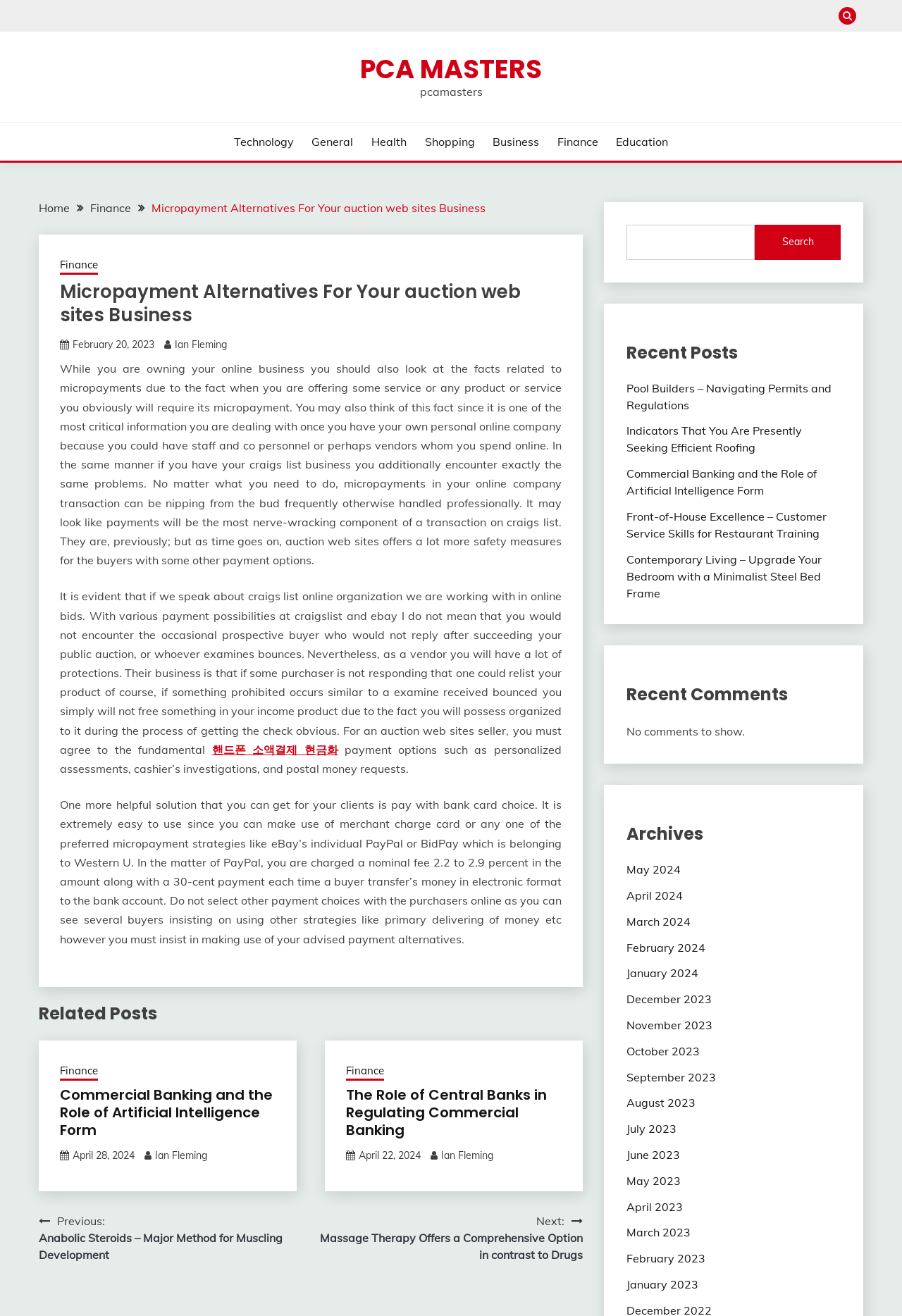What is the category of the article?
Look at the screenshot and give a one-word or phrase answer.

Finance